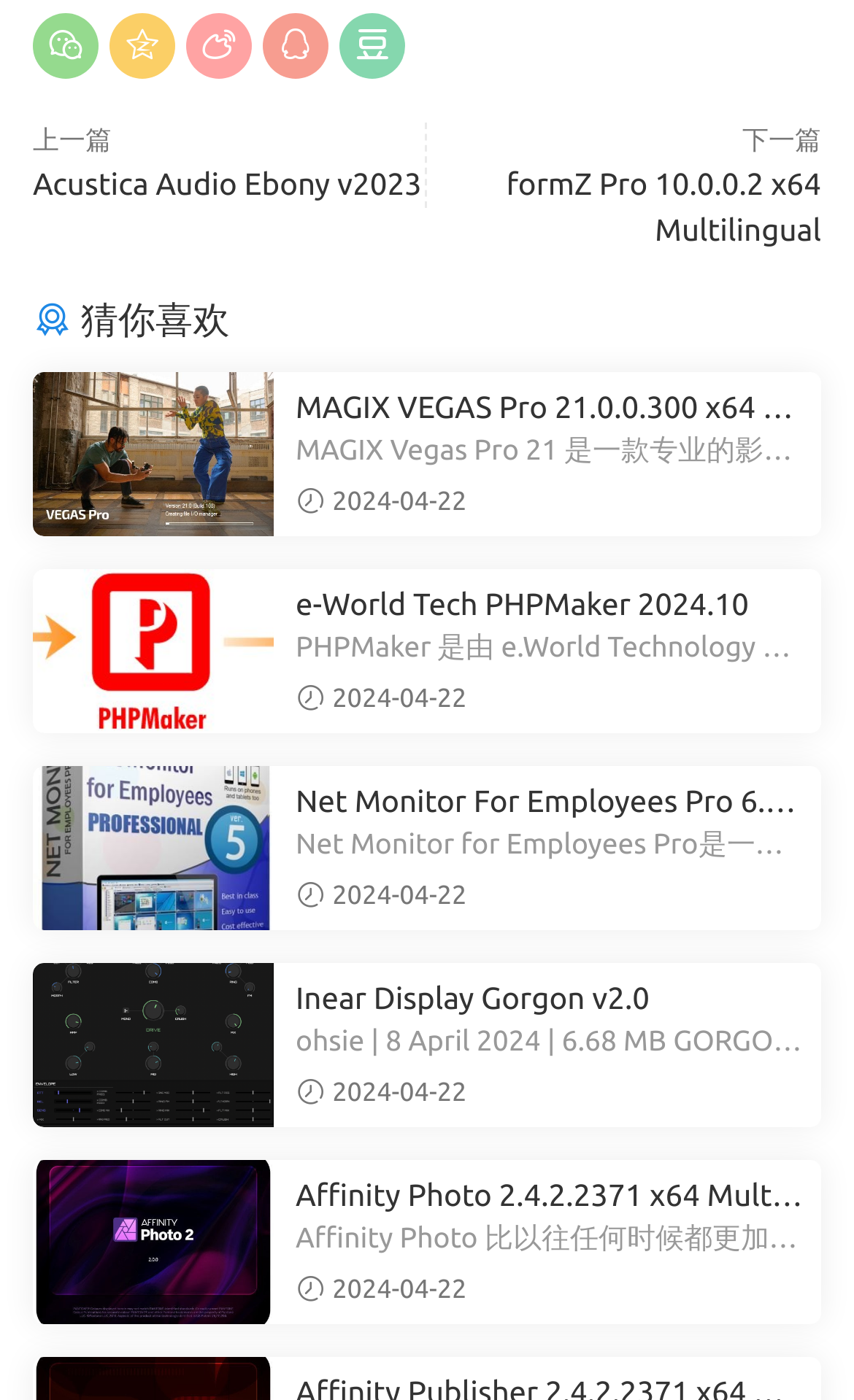Highlight the bounding box of the UI element that corresponds to this description: "formZ Pro 10.0.0.2 x64 Multilingual".

[0.593, 0.119, 0.962, 0.177]